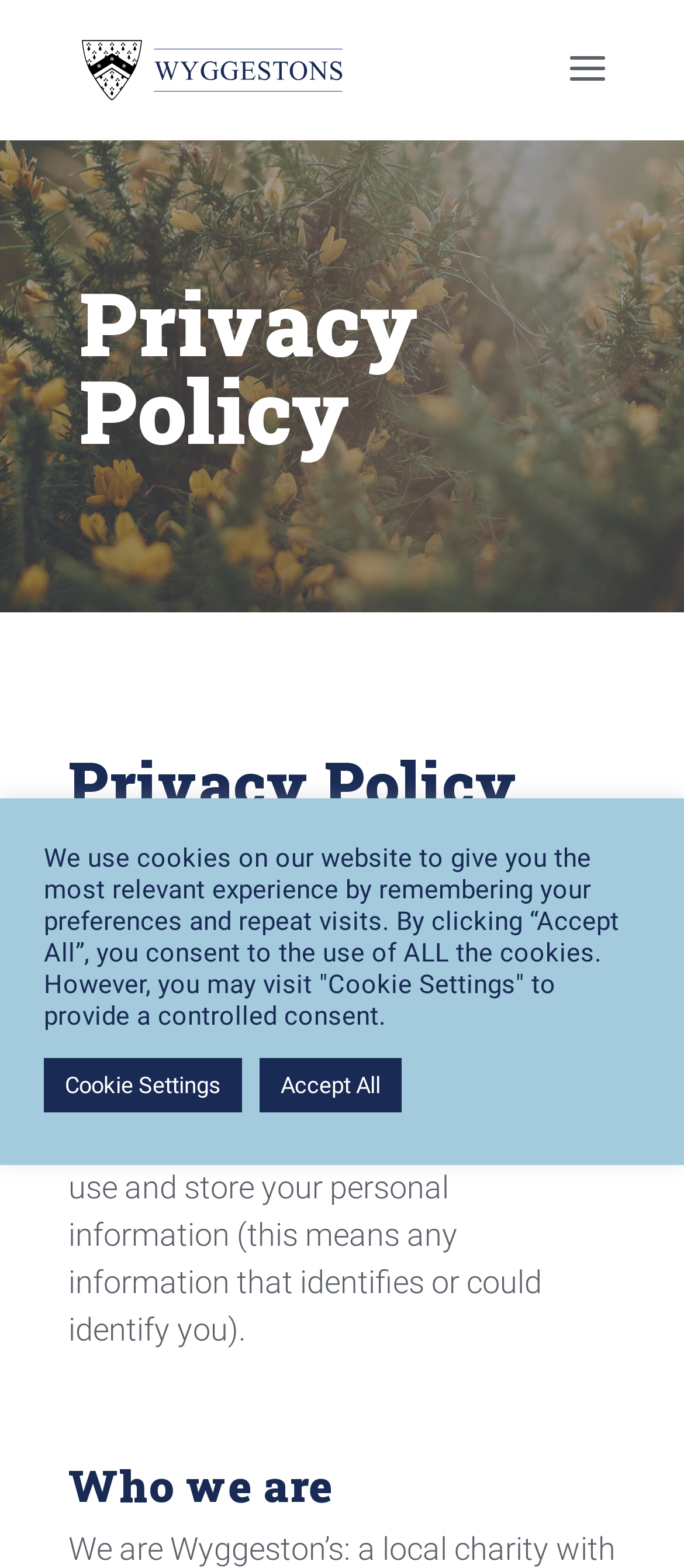Locate the UI element described by alt="Wyggestons" in the provided webpage screenshot. Return the bounding box coordinates in the format (top-left x, top-left y, bottom-right x, bottom-right y), ensuring all values are between 0 and 1.

[0.11, 0.031, 0.51, 0.055]